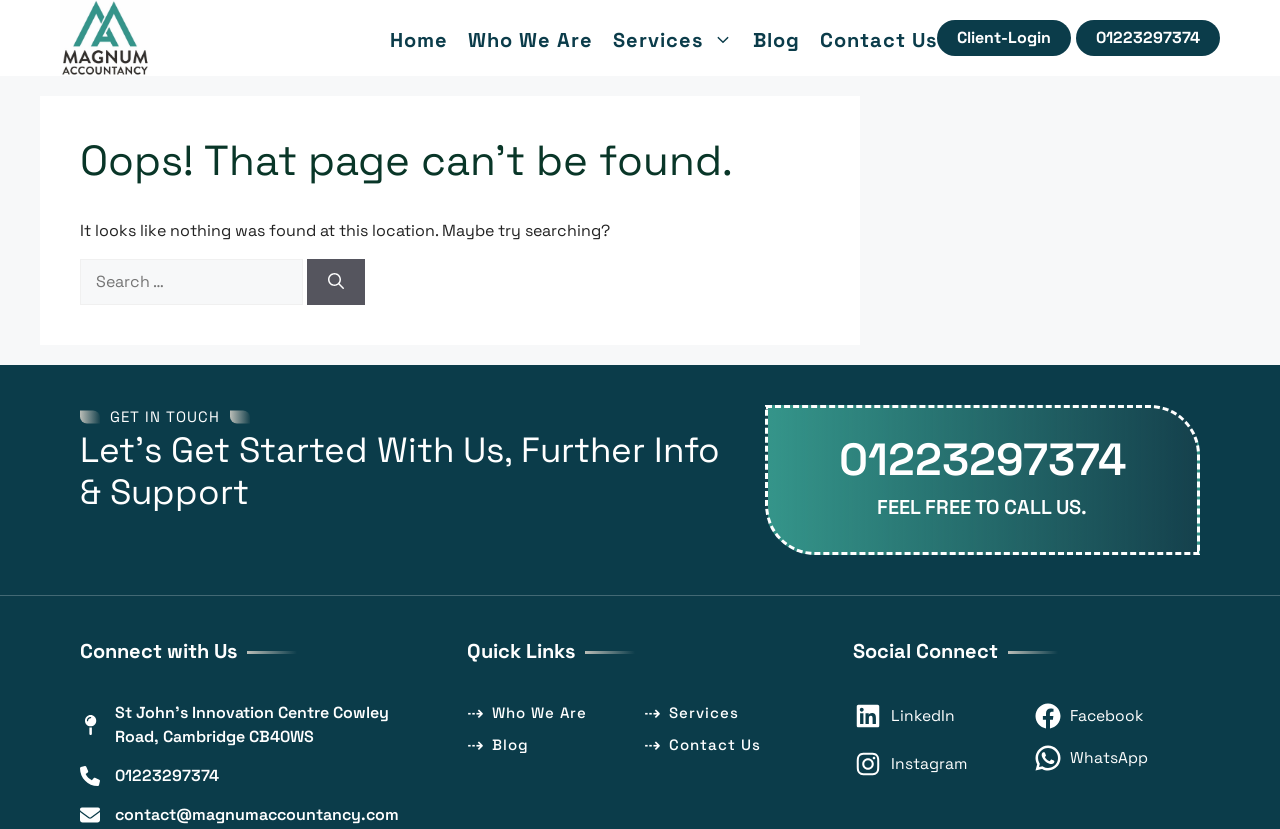Provide a brief response to the question below using a single word or phrase: 
What is the address of the accountancy firm?

St John’s Innovation Centre Cowley Road, Cambridge CB40WS